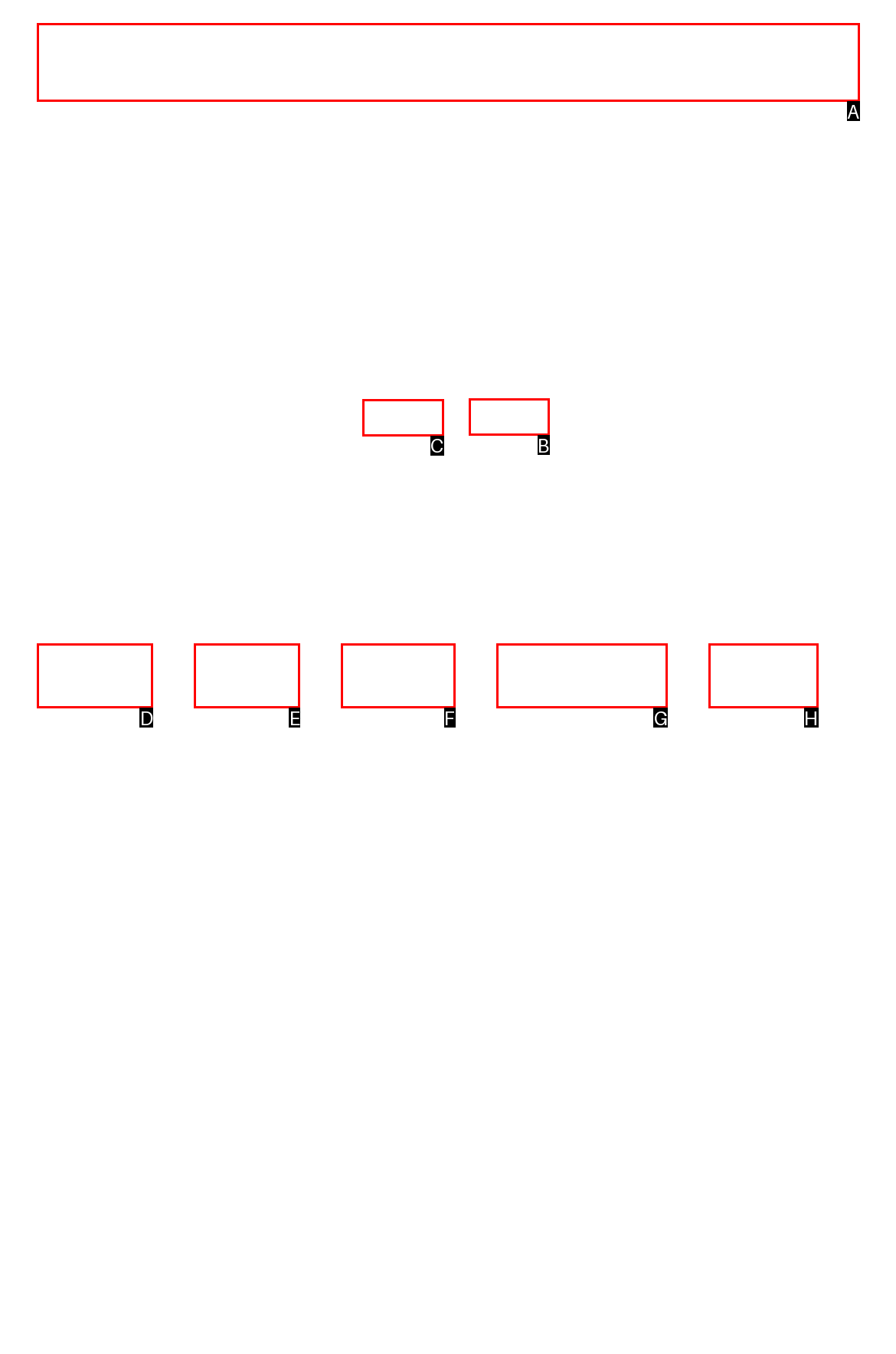Point out which HTML element you should click to fulfill the task: Click on Twitter.
Provide the option's letter from the given choices.

C